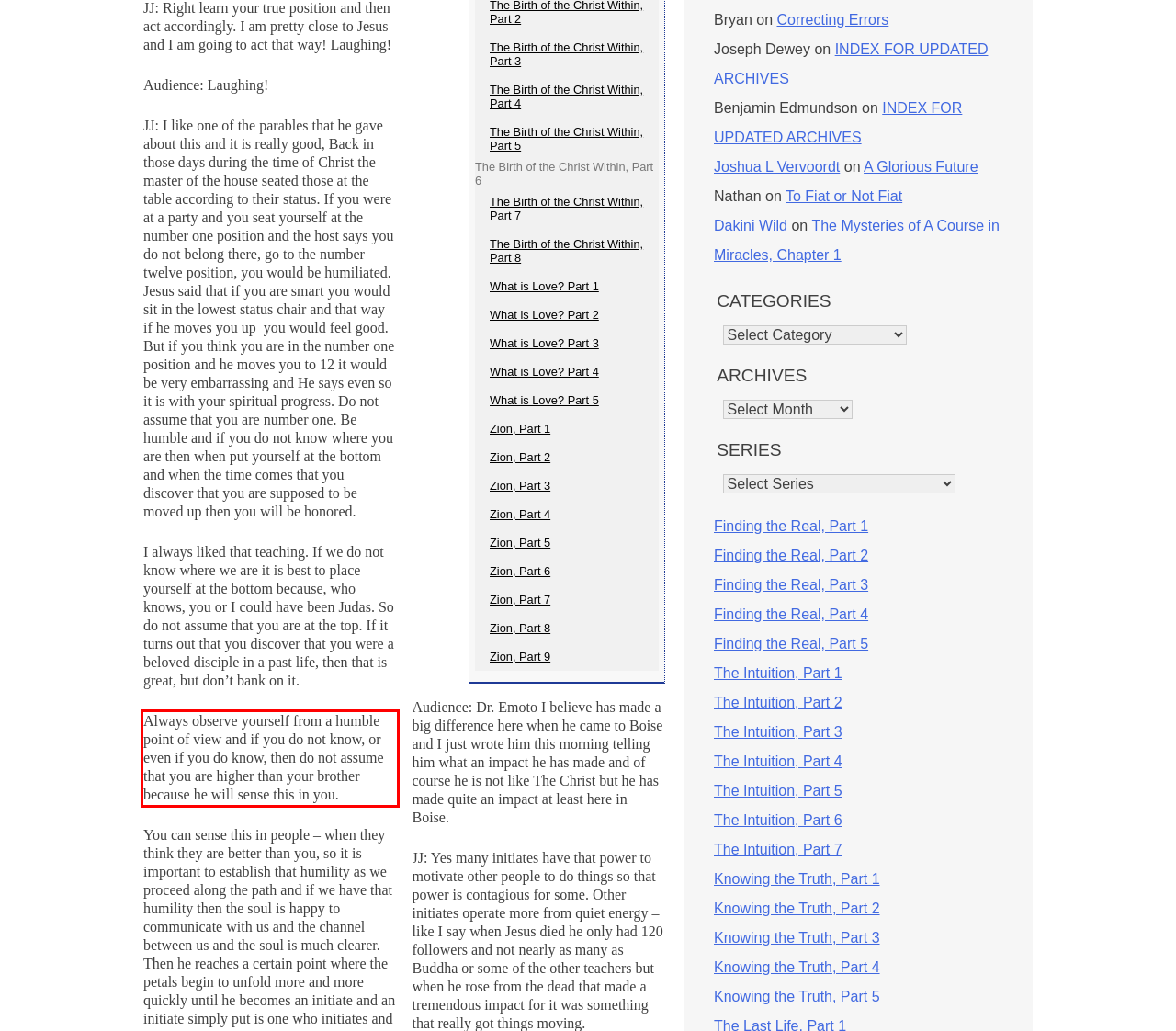From the screenshot of the webpage, locate the red bounding box and extract the text contained within that area.

Always observe yourself from a humble point of view and if you do not know, or even if you do know, then do not assume that you are higher than your brother because he will sense this in you.